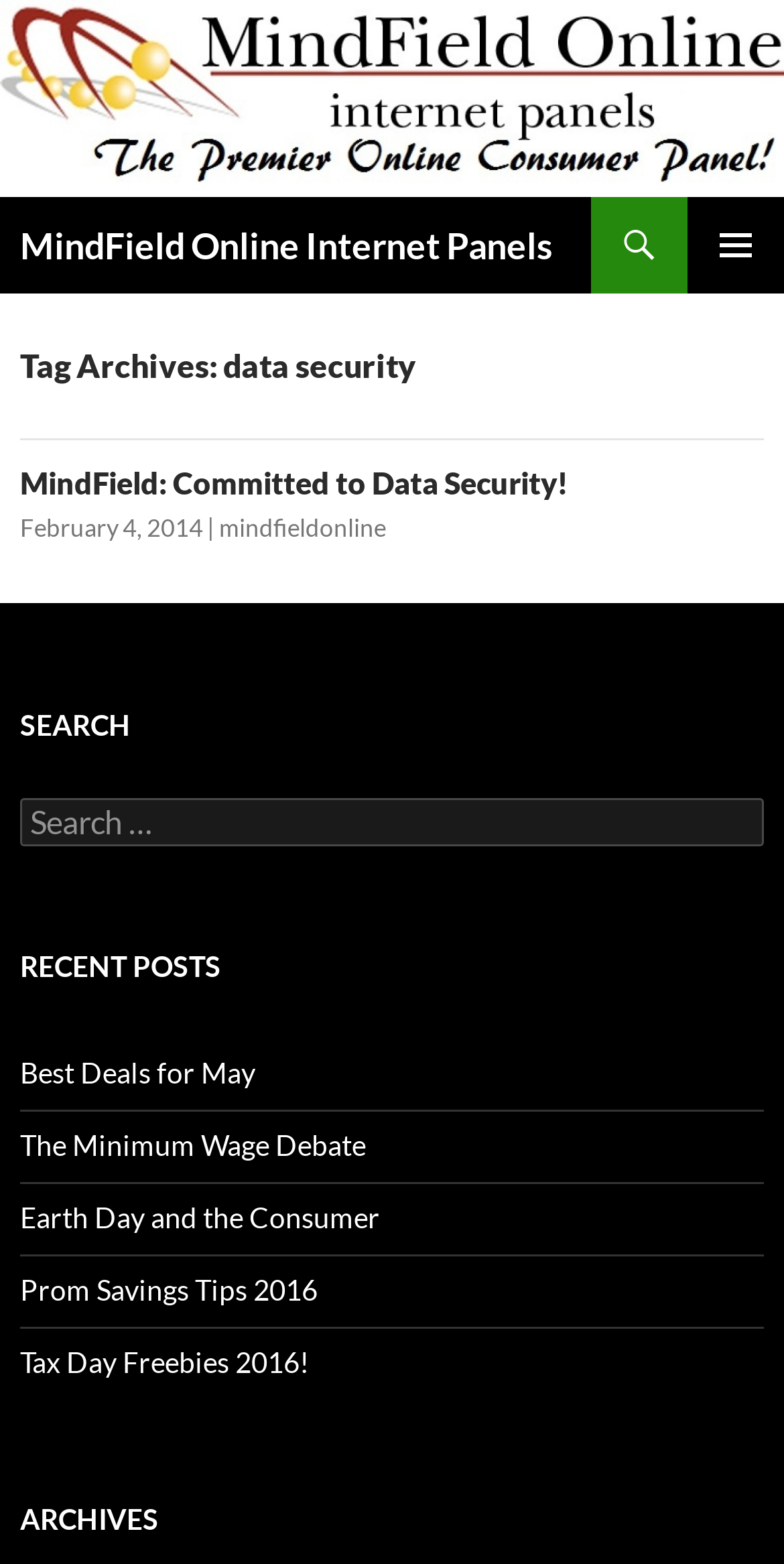Extract the bounding box for the UI element that matches this description: "February 4, 2014".

[0.026, 0.327, 0.259, 0.346]